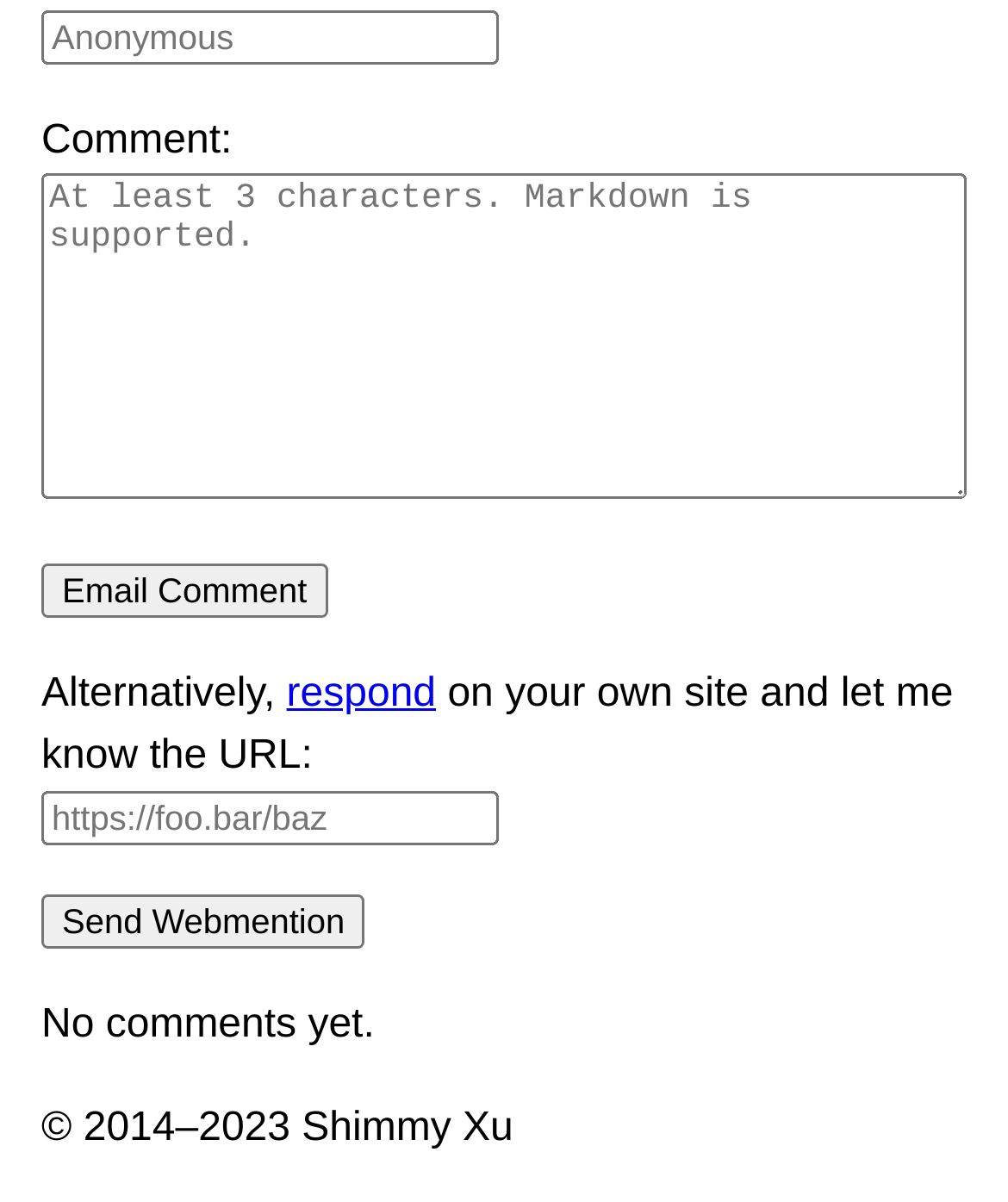From the webpage screenshot, predict the bounding box coordinates (top-left x, top-left y, bottom-right x, bottom-right y) for the UI element described here: What is a Deckhand?

None